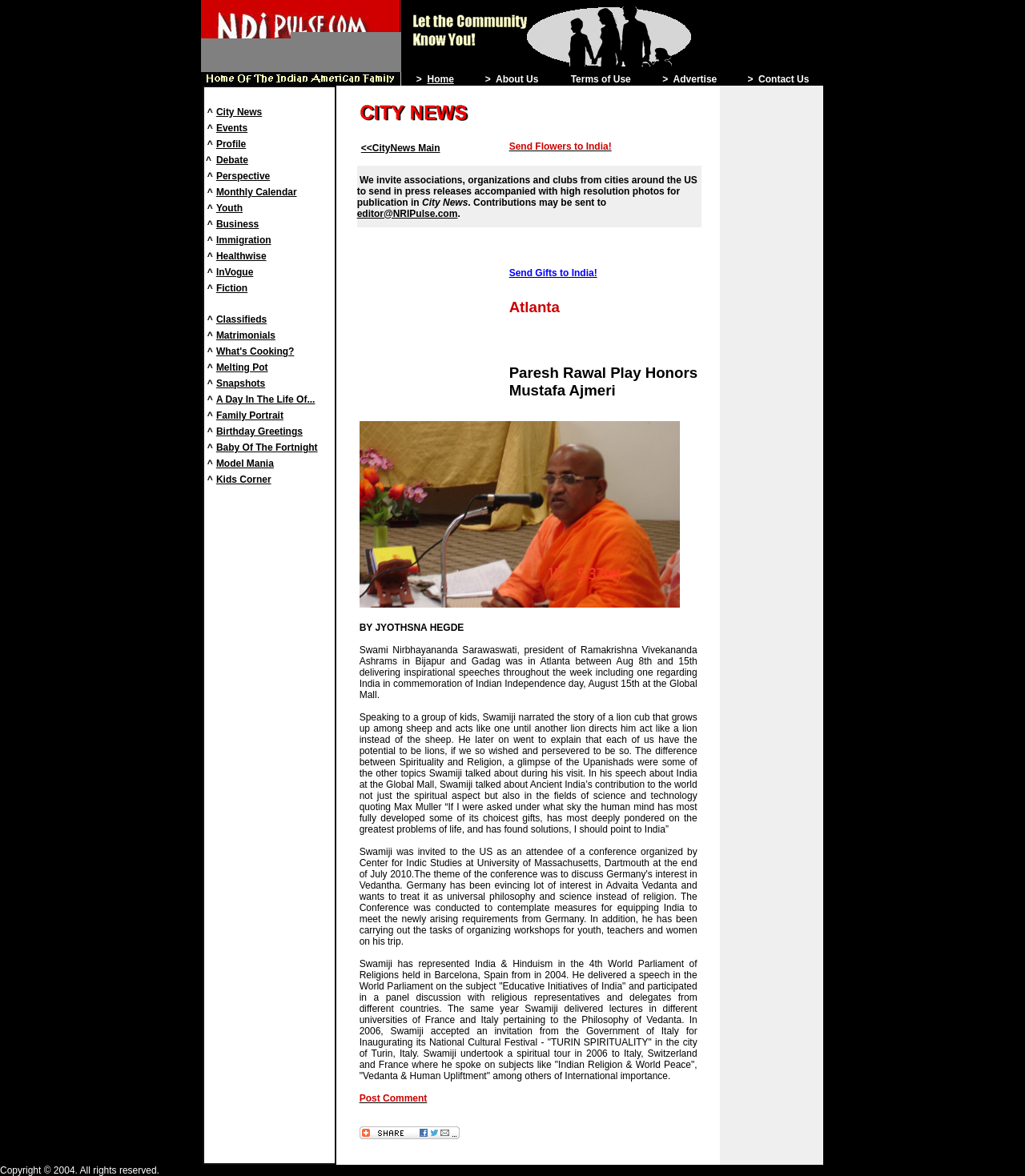Provide an in-depth description of the elements and layout of the webpage.

The webpage is the home of NRIPulse.com, a website catering to the Indian American family. At the top, there is a layout table with two rows. The first row contains an image on the left and a link with an image on the right. The second row has an image on the left and a table with links to various sections of the website, including Home, About Us, Terms of Use, Advertise, and Contact Us.

Below this top section, there is a larger layout table that occupies most of the webpage. This table has a single row with a single cell that contains another table. This inner table has multiple rows, each with a single cell containing a link to a different section of the website, such as City News, Events, Profile, Debate, Perspective, Monthly Calendar, Youth, Business, Immigration, and Healthwise. Each link is preceded by a caret symbol (^) and is aligned to the left.

There are a total of 11 links in this table, each leading to a different section of the website. The links are arranged vertically, with the City News link at the top and the Healthwise link at the bottom. The entire webpage has a simple and organized layout, making it easy to navigate and find the desired section.